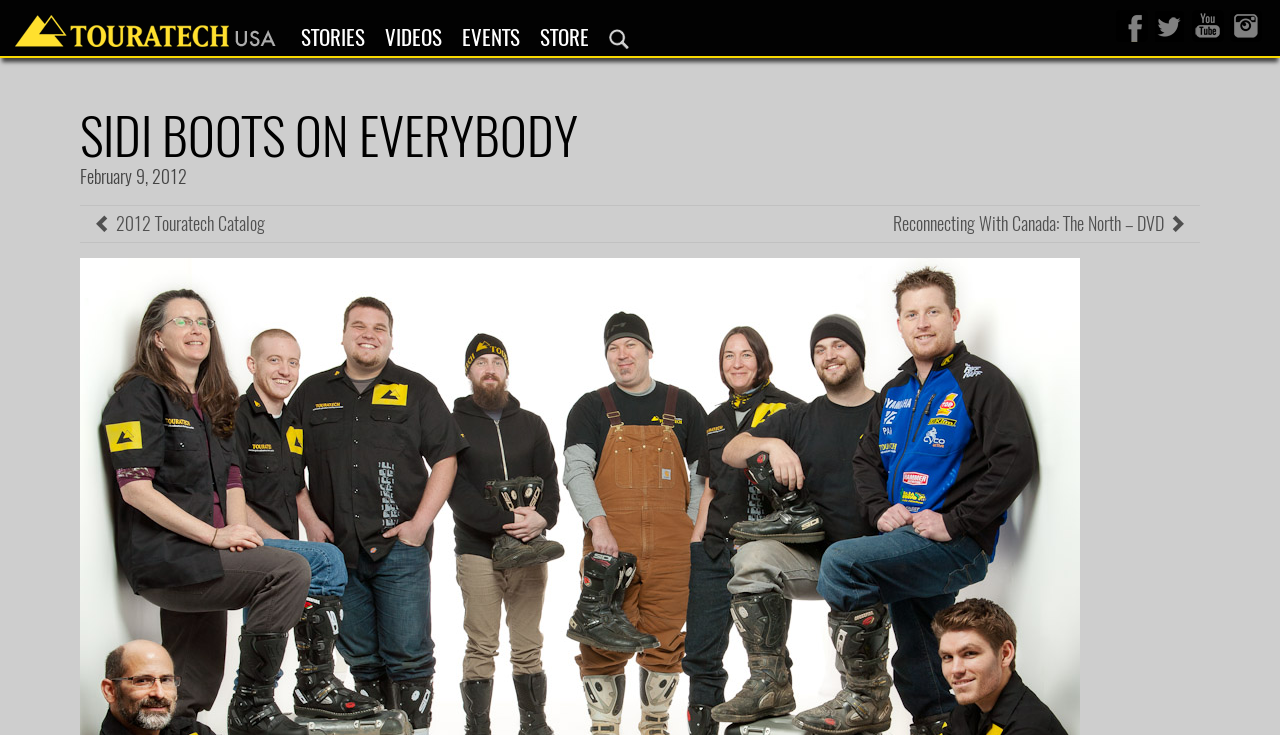Analyze and describe the webpage in a detailed narrative.

The webpage is about SIDI boots and appears to be a blog post or article on the Touratech-USA website. At the top, there is a navigation menu with links to "STORIES", "VIDEOS", "EVENTS", "STORE", and "Products". On the top right, there are four social media links.

Below the navigation menu, there is a large header section that spans almost the entire width of the page. The header contains the title "SIDI BOOTS ON EVERYBODY" in a prominent font, followed by the date "February 9, 2012" in a smaller font.

Underneath the header, there are two links. The first link is to the "2012 Touratech Catalog", and the second link is to a DVD titled "Reconnecting With Canada: The North". The DVD link is positioned to the right of the catalog link, taking up about half of the page width.

Overall, the webpage has a simple layout with a clear focus on the article title and a few relevant links.